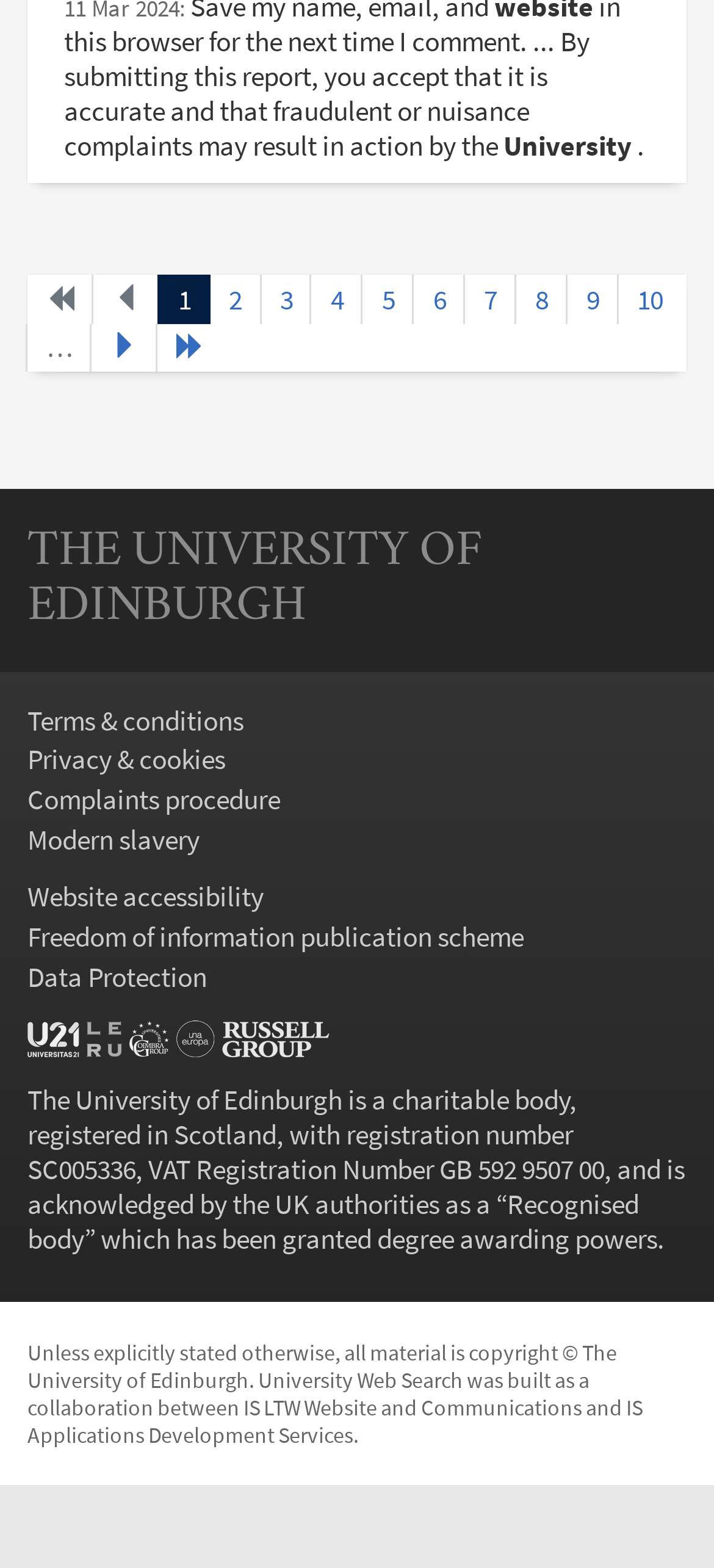What is the purpose of the 'University Web Search'?
Could you answer the question in a detailed manner, providing as much information as possible?

The purpose of the 'University Web Search' can be found in the static text element with the text 'University Web Search was built as a collaboration between...'.